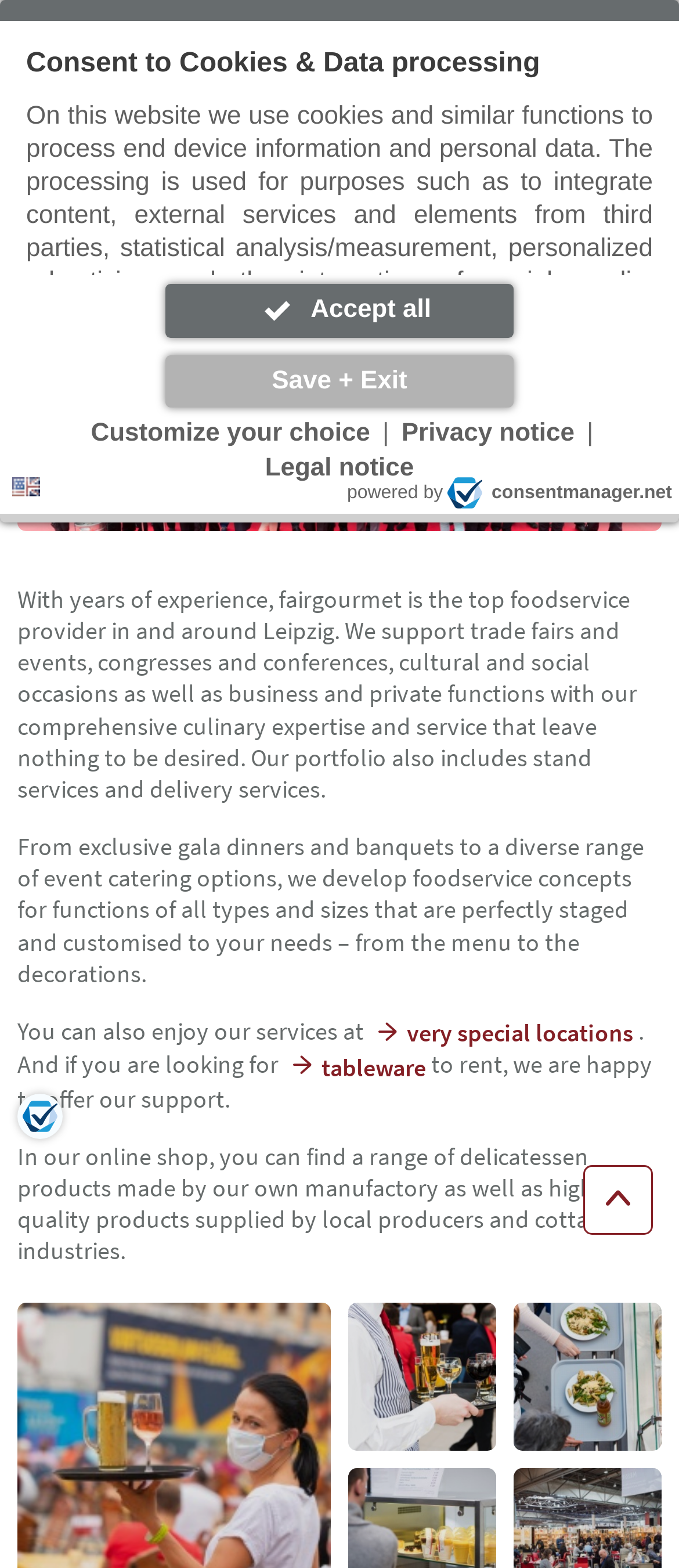What is the purpose of the company?
Answer briefly with a single word or phrase based on the image.

catering